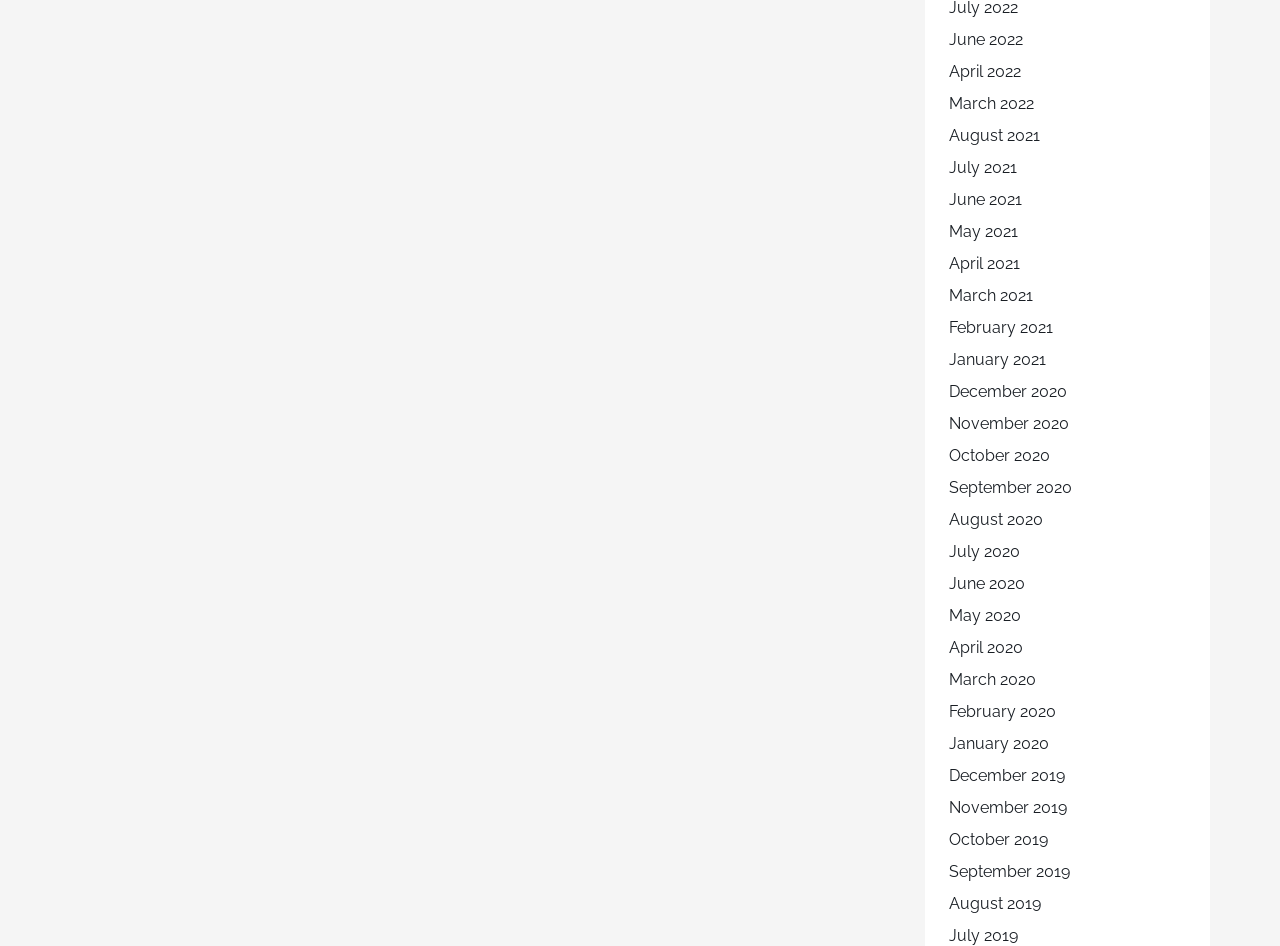What is the most recent month listed?
Offer a detailed and exhaustive answer to the question.

By examining the list of links, I can see that the most recent month listed is June 2022, which is the first link in the list.